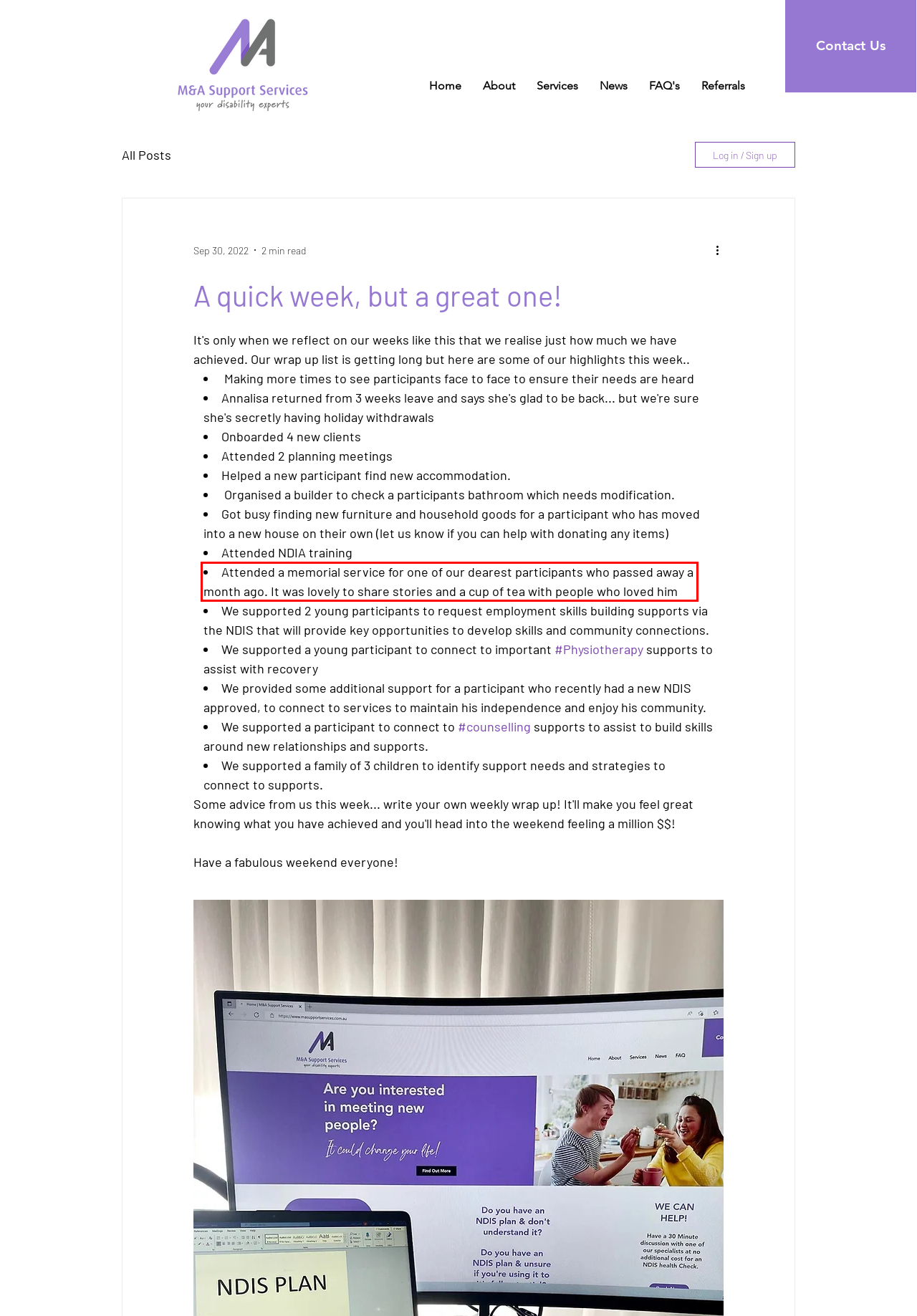Given a screenshot of a webpage containing a red rectangle bounding box, extract and provide the text content found within the red bounding box.

Attended a memorial service for one of our dearest participants who passed away a month ago. It was lovely to share stories and a cup of tea with people who loved him